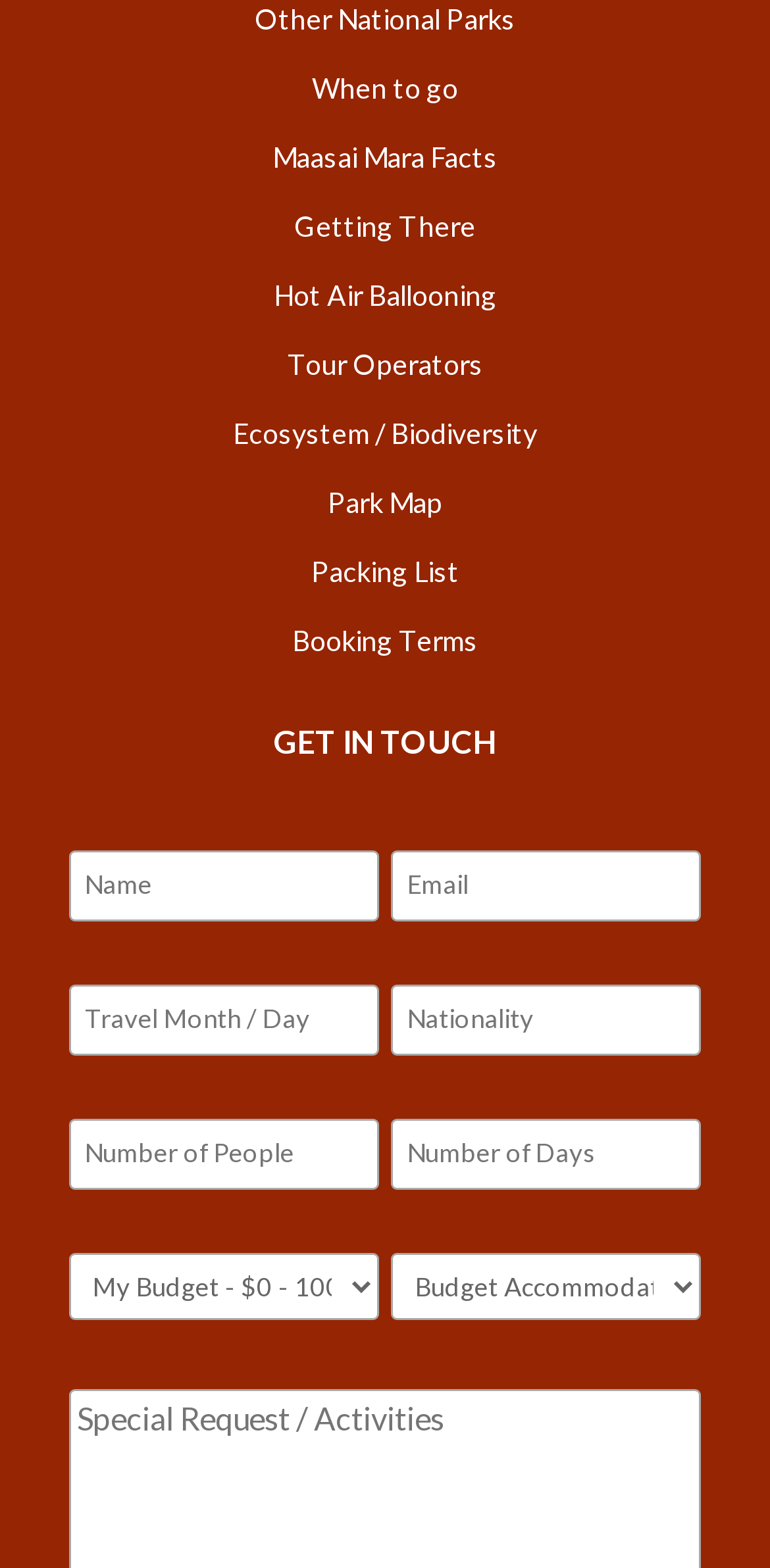Please give the bounding box coordinates of the area that should be clicked to fulfill the following instruction: "Get 'Park Map'". The coordinates should be in the format of four float numbers from 0 to 1, i.e., [left, top, right, bottom].

[0.426, 0.309, 0.574, 0.33]